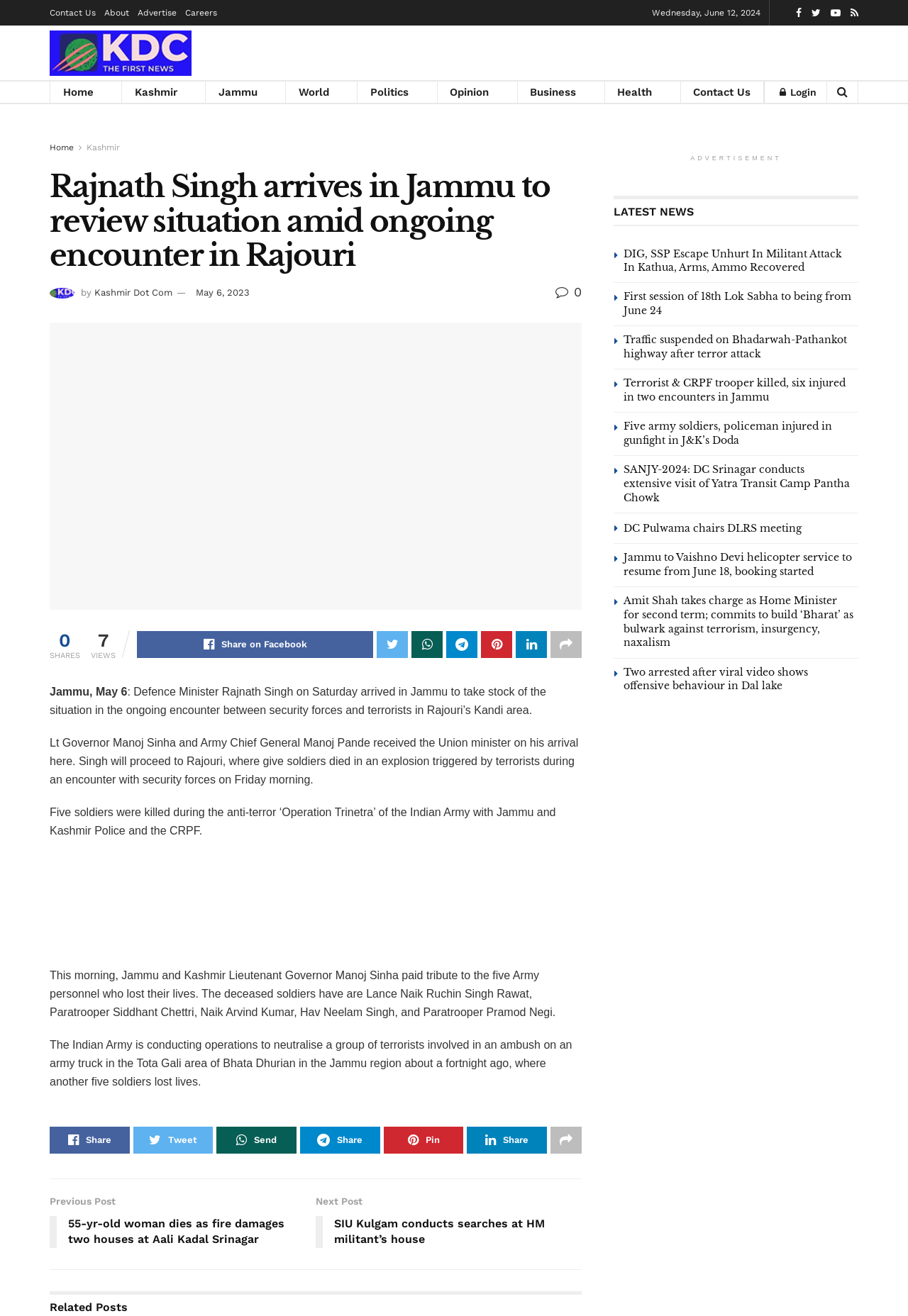Using the webpage screenshot, locate the HTML element that fits the following description and provide its bounding box: "DC Pulwama chairs DLRS meeting".

[0.687, 0.397, 0.883, 0.406]